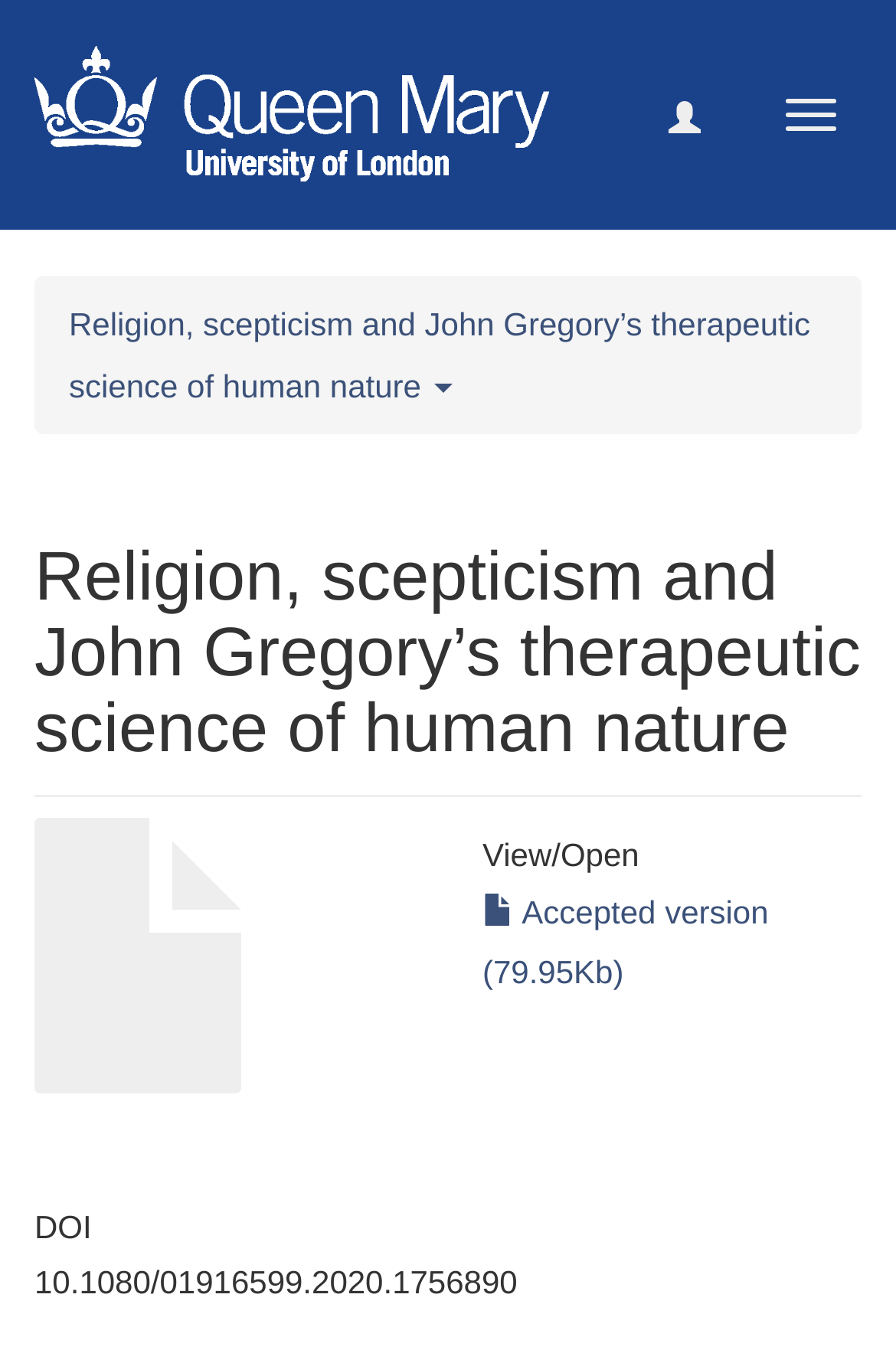Give a short answer to this question using one word or a phrase:
How many buttons are on the webpage?

3